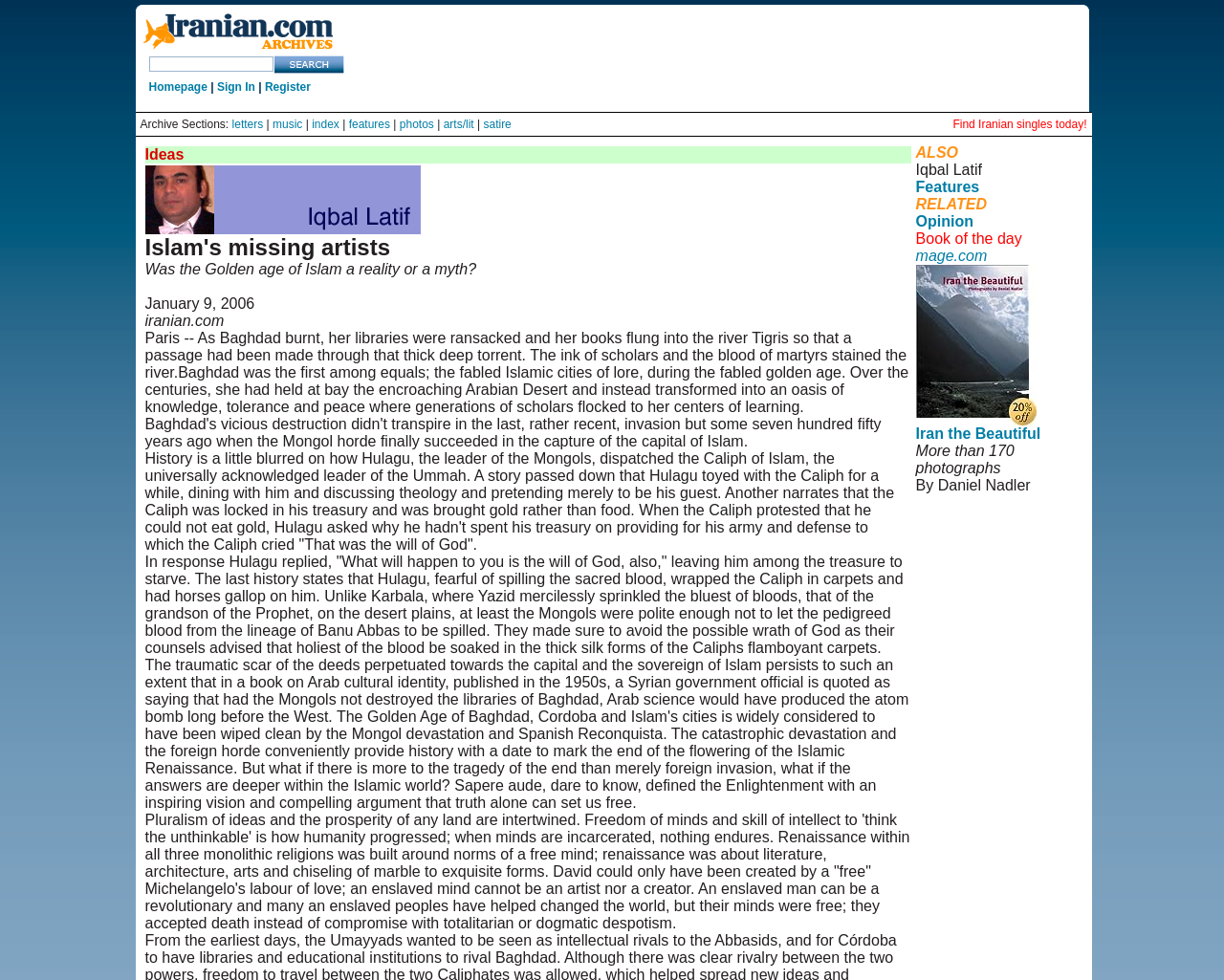Using the given element description, provide the bounding box coordinates (top-left x, top-left y, bottom-right x, bottom-right y) for the corresponding UI element in the screenshot: Find Iranian singles today!

[0.778, 0.12, 0.888, 0.134]